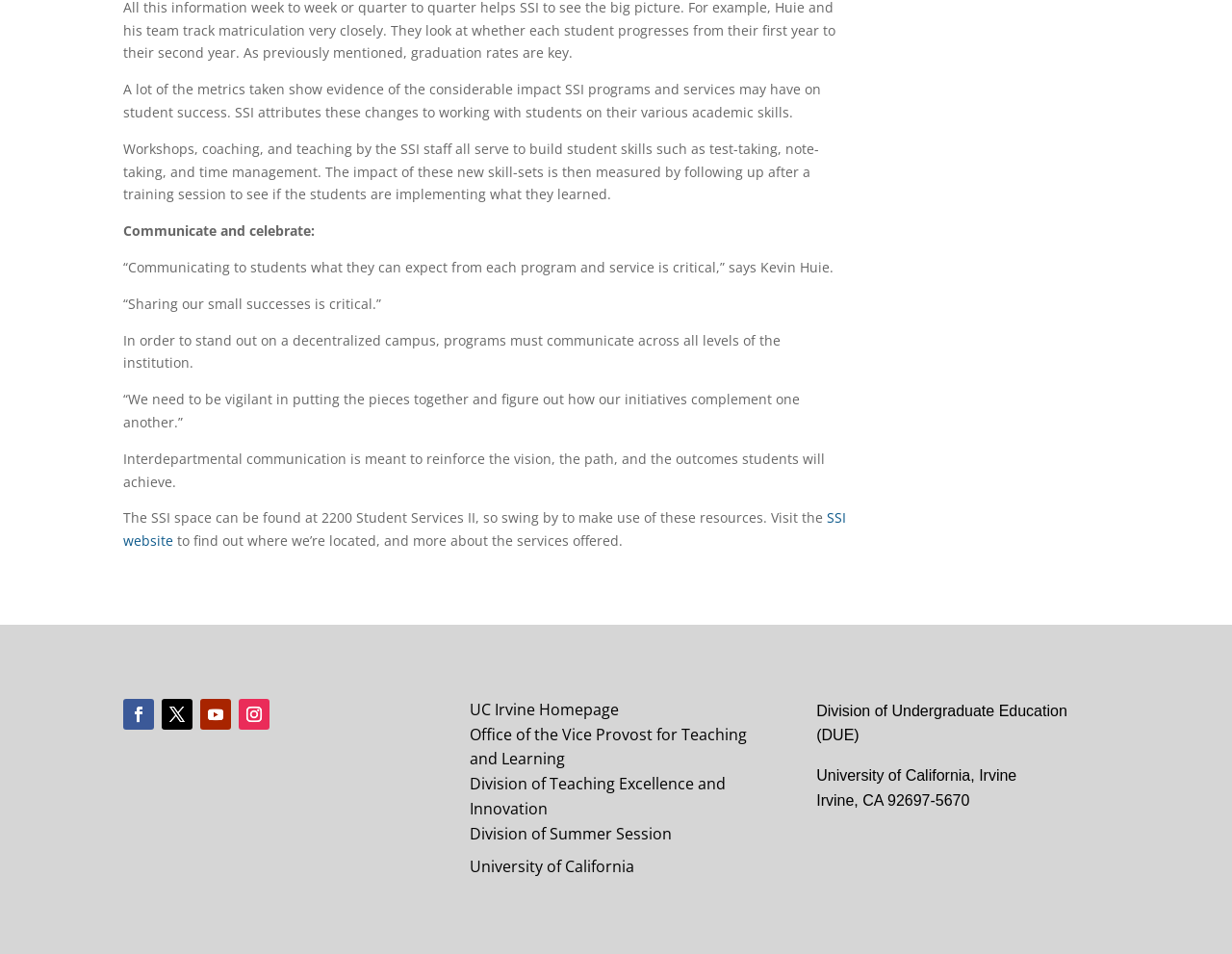What is the purpose of interdepartmental communication?
Refer to the image and provide a detailed answer to the question.

According to the text, interdepartmental communication is meant to reinforce the vision, the path, and the outcomes students will achieve, which implies that it is intended to ensure that different departments are working together towards a common goal.